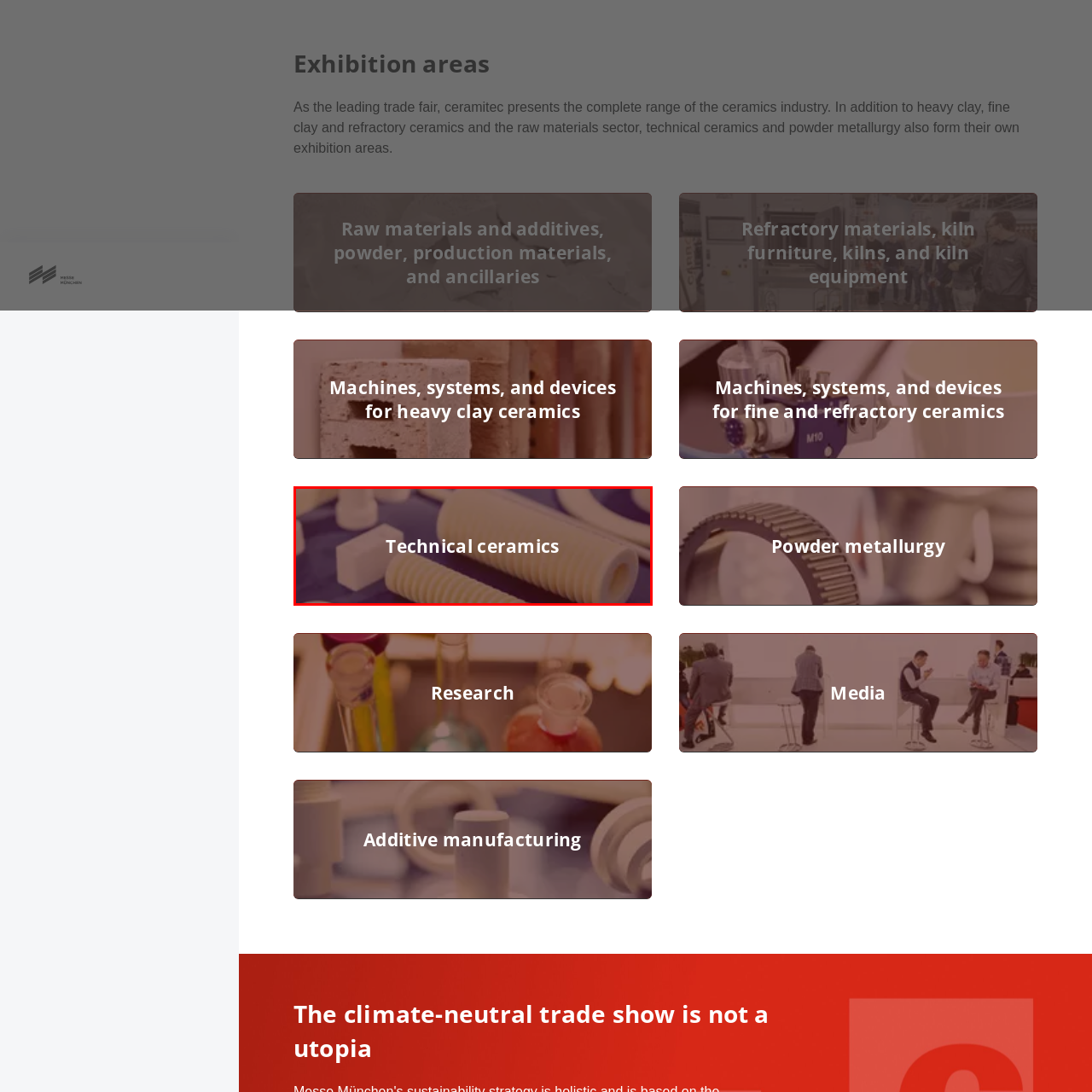What is the significance of technical ceramics? Check the image surrounded by the red bounding box and reply with a single word or a short phrase.

Essential in modern technology